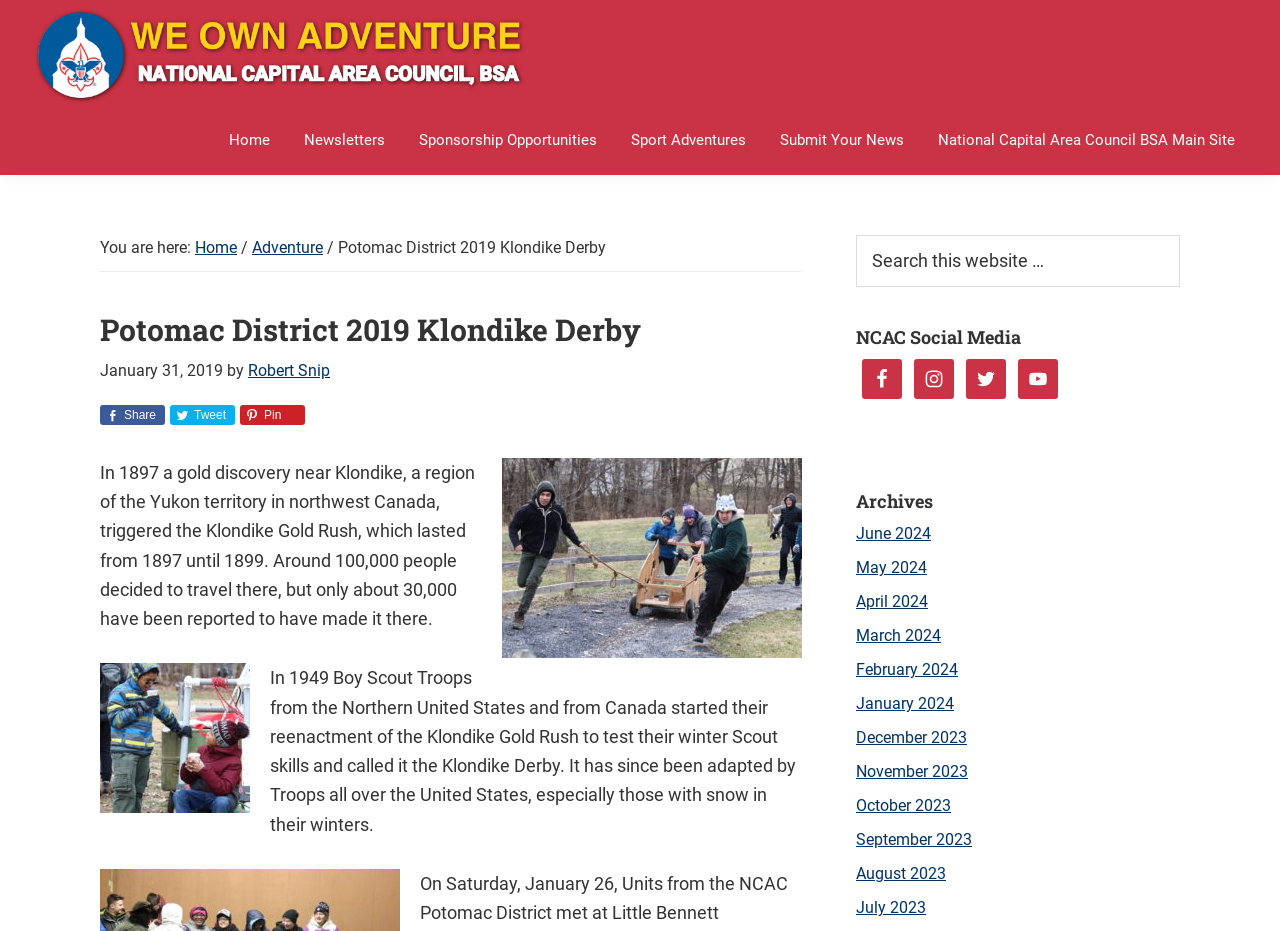Extract the bounding box of the UI element described as: "Newsletters".

[0.226, 0.129, 0.312, 0.171]